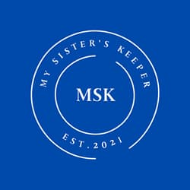What is the typography color of the letters 'MSK'?
Please provide a single word or phrase answer based on the image.

White